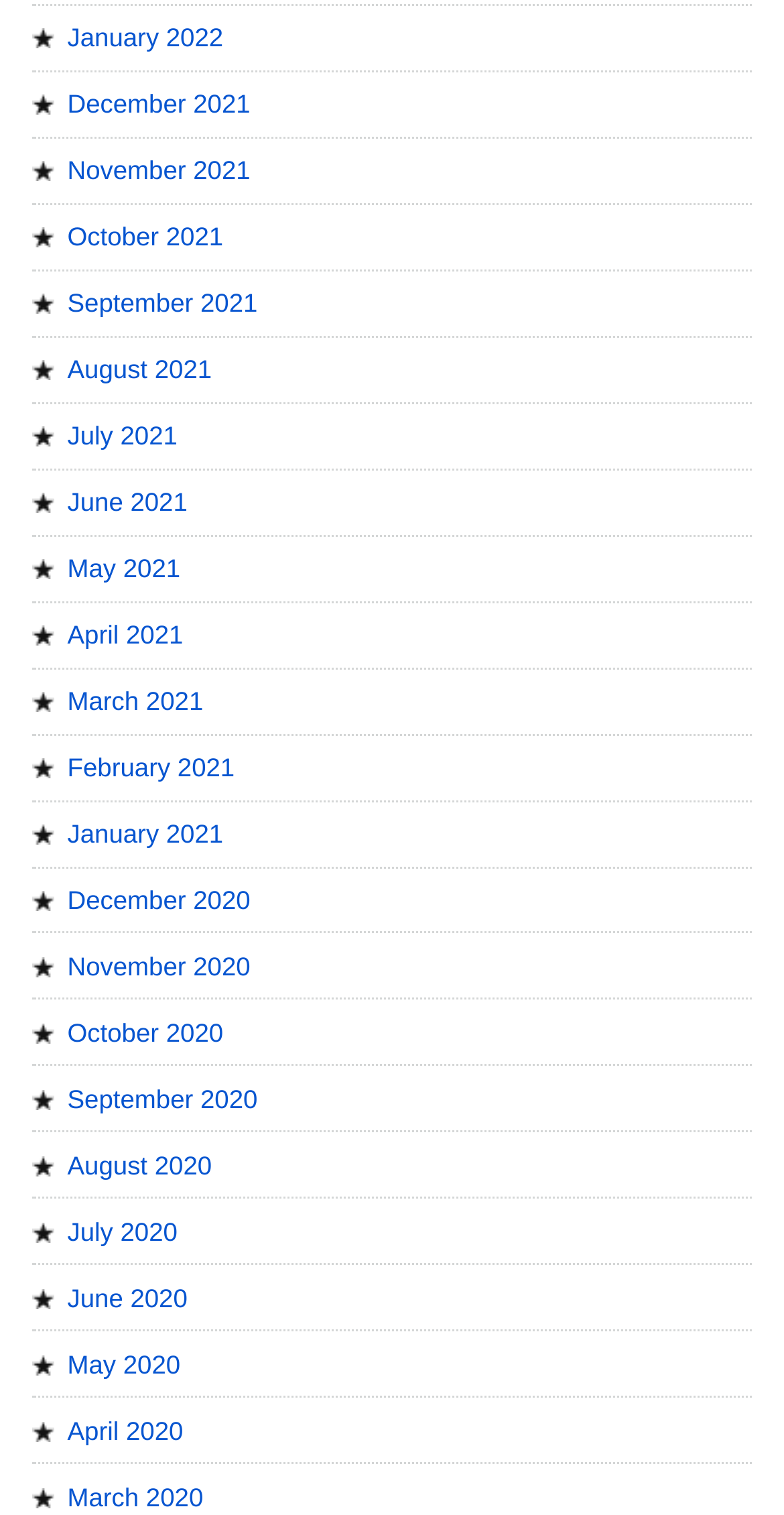Please provide a brief answer to the following inquiry using a single word or phrase:
What is the latest month listed in the first half of the webpage?

June 2021